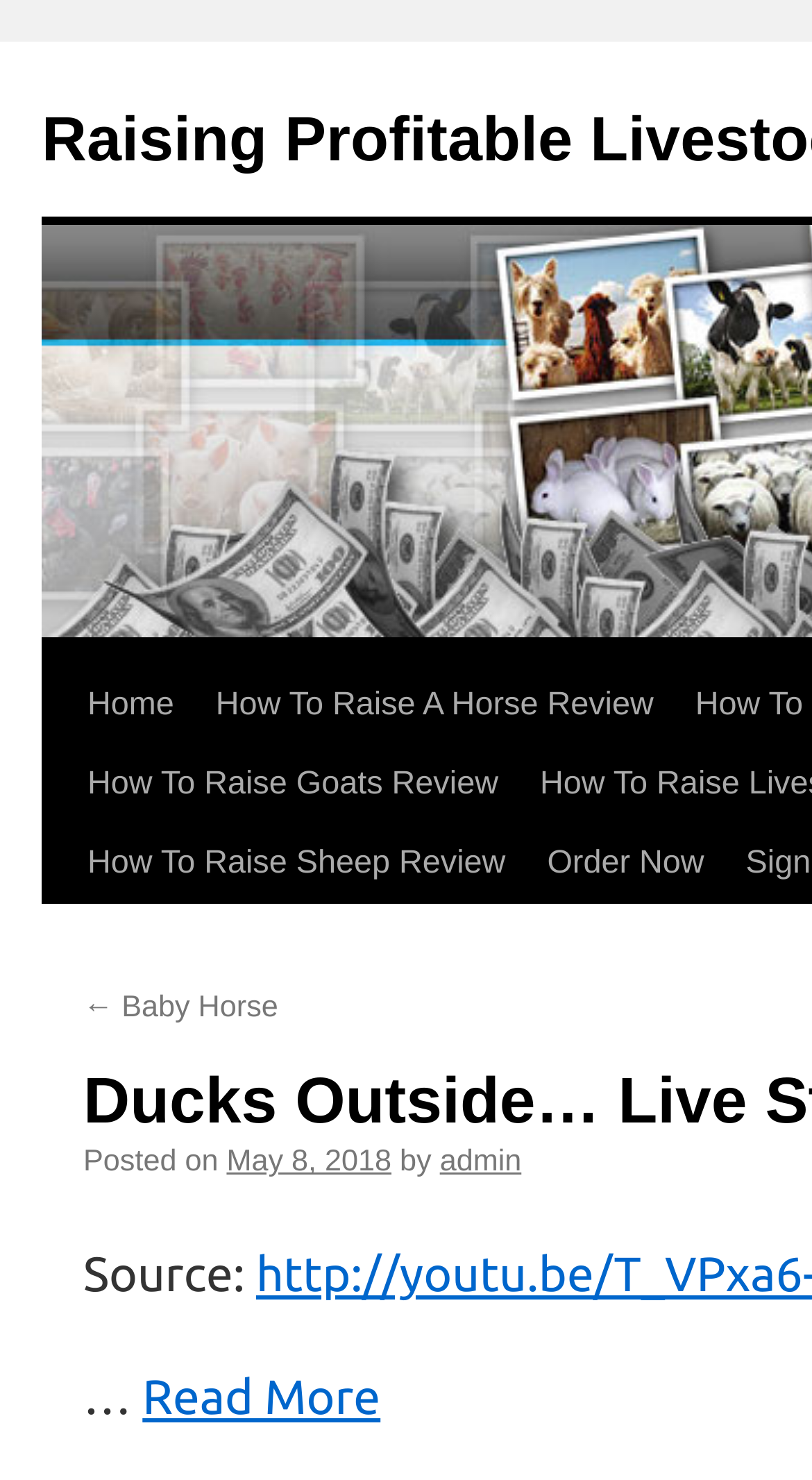Give a concise answer of one word or phrase to the question: 
How many review links are on the top?

3